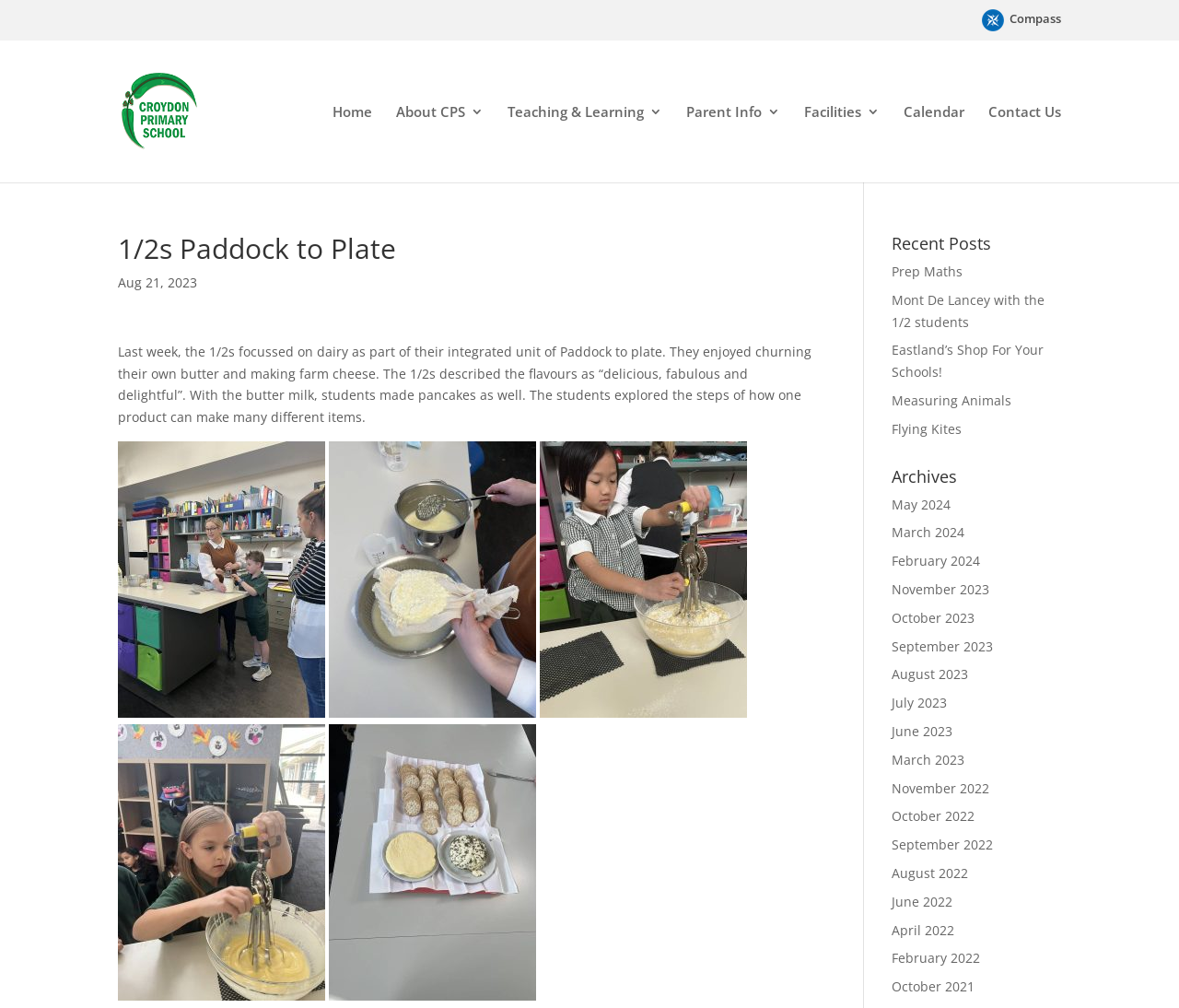Identify the bounding box coordinates necessary to click and complete the given instruction: "View the 'August 2023' archives".

[0.756, 0.66, 0.821, 0.678]